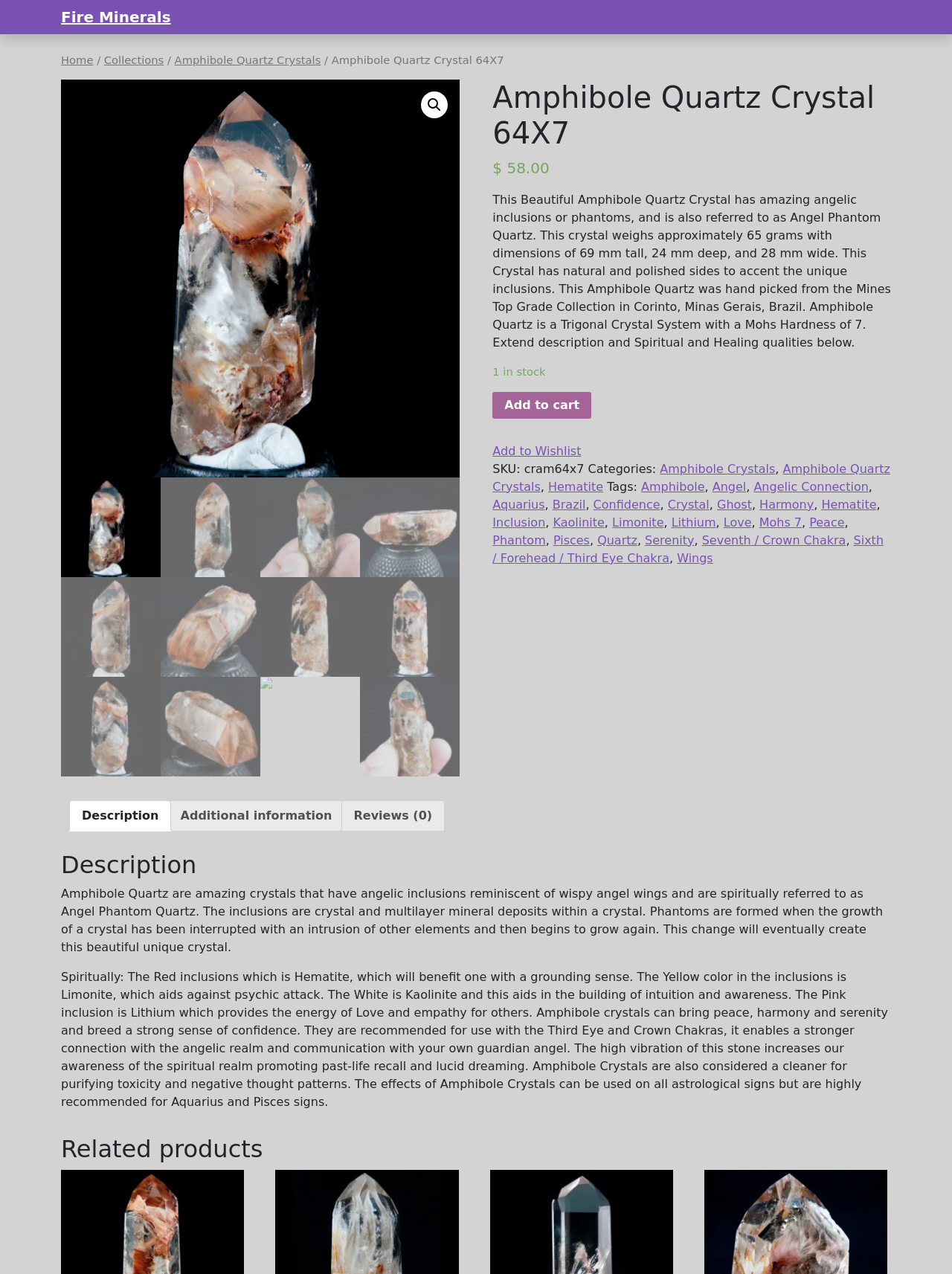Using the given element description, provide the bounding box coordinates (top-left x, top-left y, bottom-right x, bottom-right y) for the corresponding UI element in the screenshot: Angelic Connection

[0.792, 0.376, 0.912, 0.387]